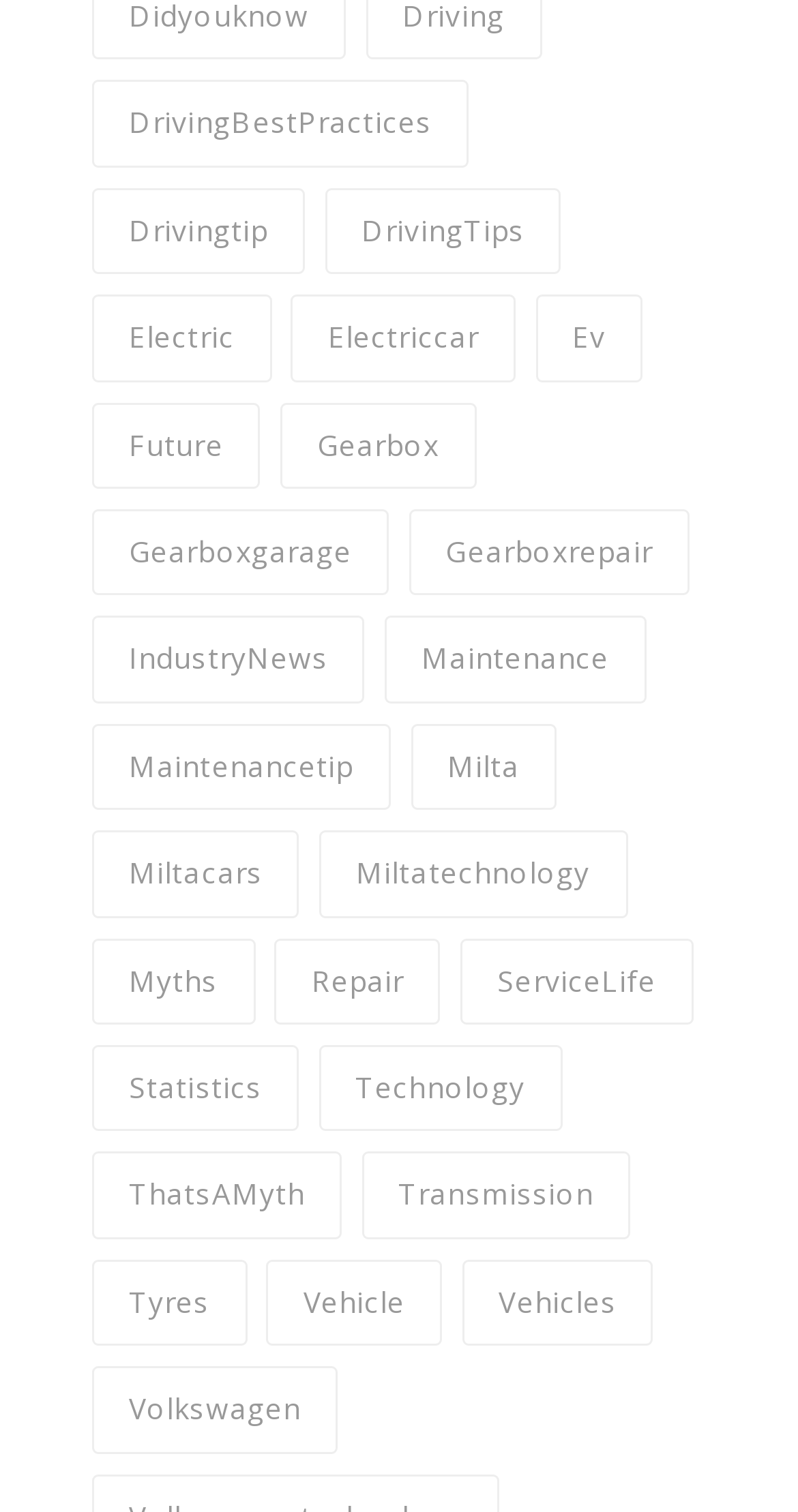Identify the bounding box coordinates of the clickable region required to complete the instruction: "Explore Future". The coordinates should be given as four float numbers within the range of 0 and 1, i.e., [left, top, right, bottom].

[0.115, 0.266, 0.326, 0.323]